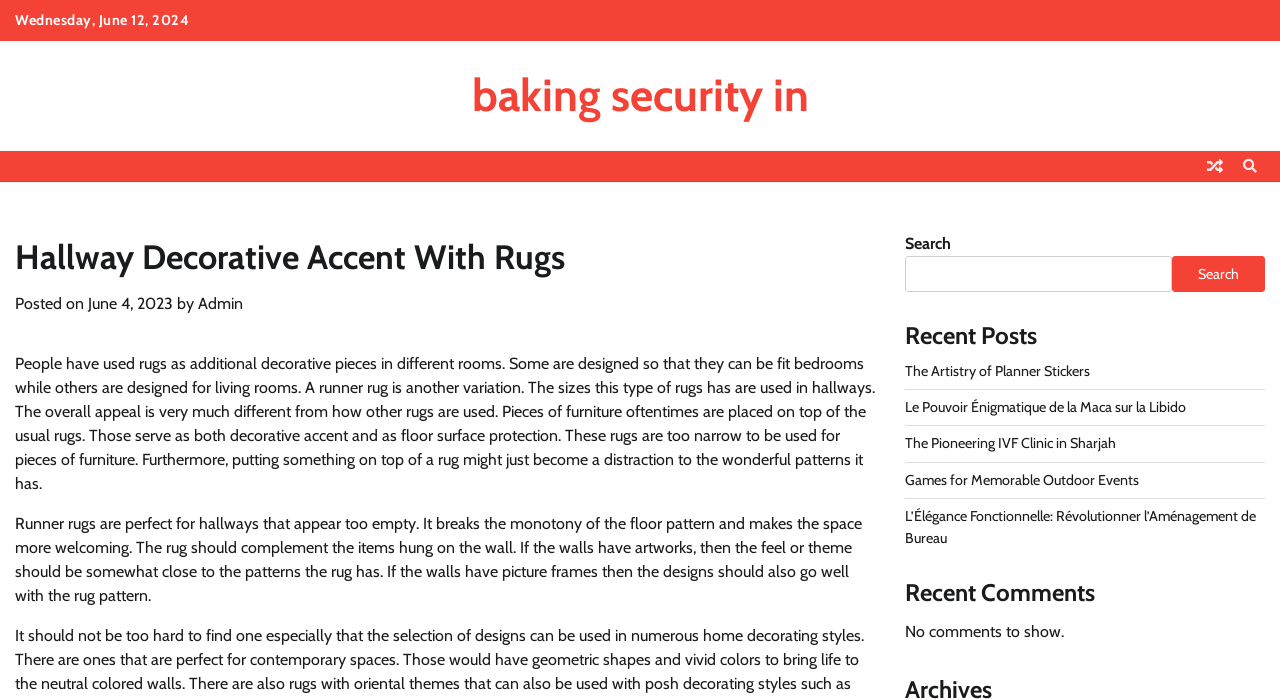What is the theme of the rug pattern?
Look at the webpage screenshot and answer the question with a detailed explanation.

I found the theme of the rug pattern by reading the text that describes how the rug should complement the items hung on the wall, and if the walls have artworks, then the feel or theme of the rug pattern should be somewhat close to the artworks.